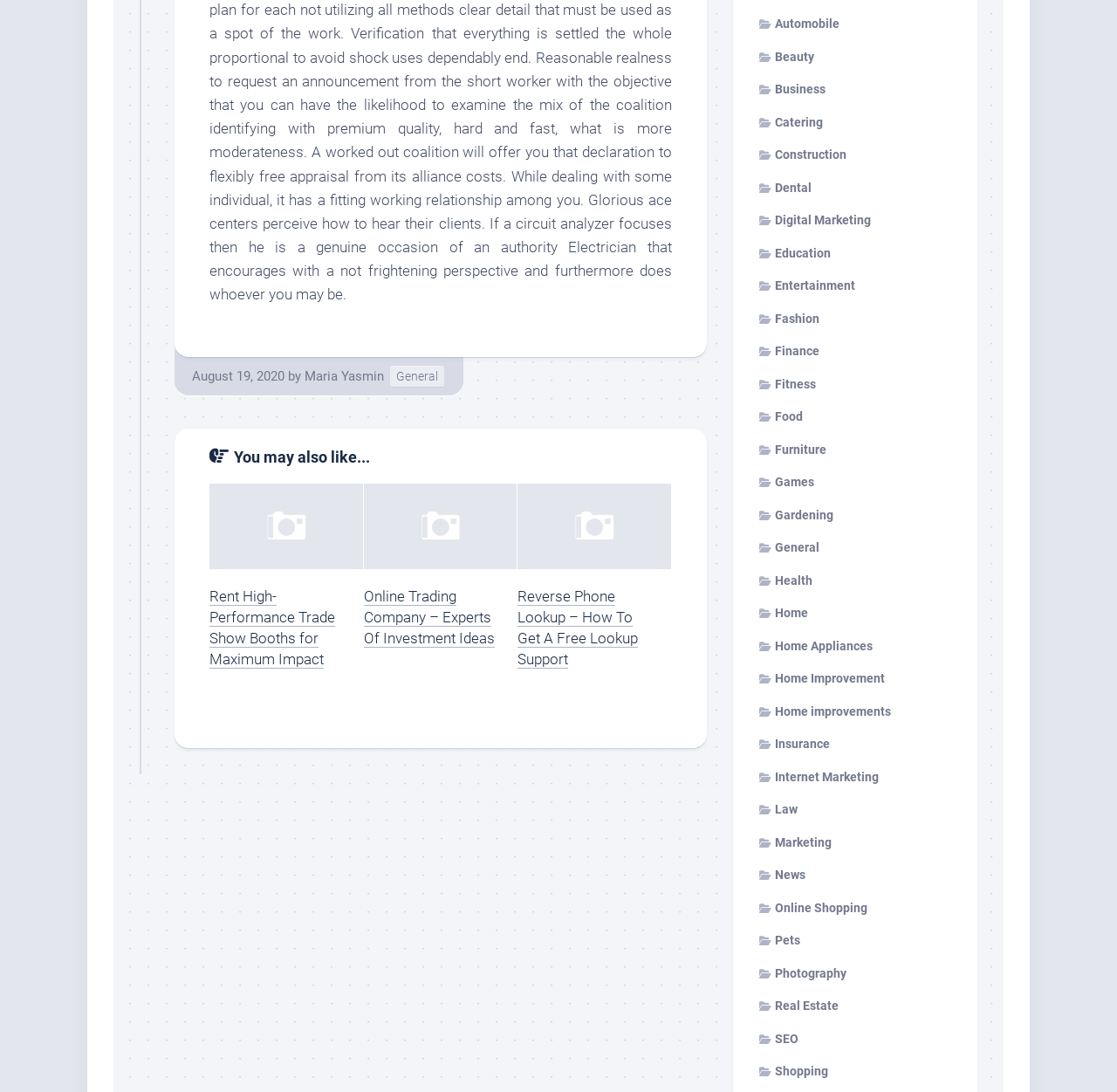Please determine the bounding box coordinates of the element's region to click in order to carry out the following instruction: "Select 'Automobile' category". The coordinates should be four float numbers between 0 and 1, i.e., [left, top, right, bottom].

[0.68, 0.015, 0.752, 0.028]